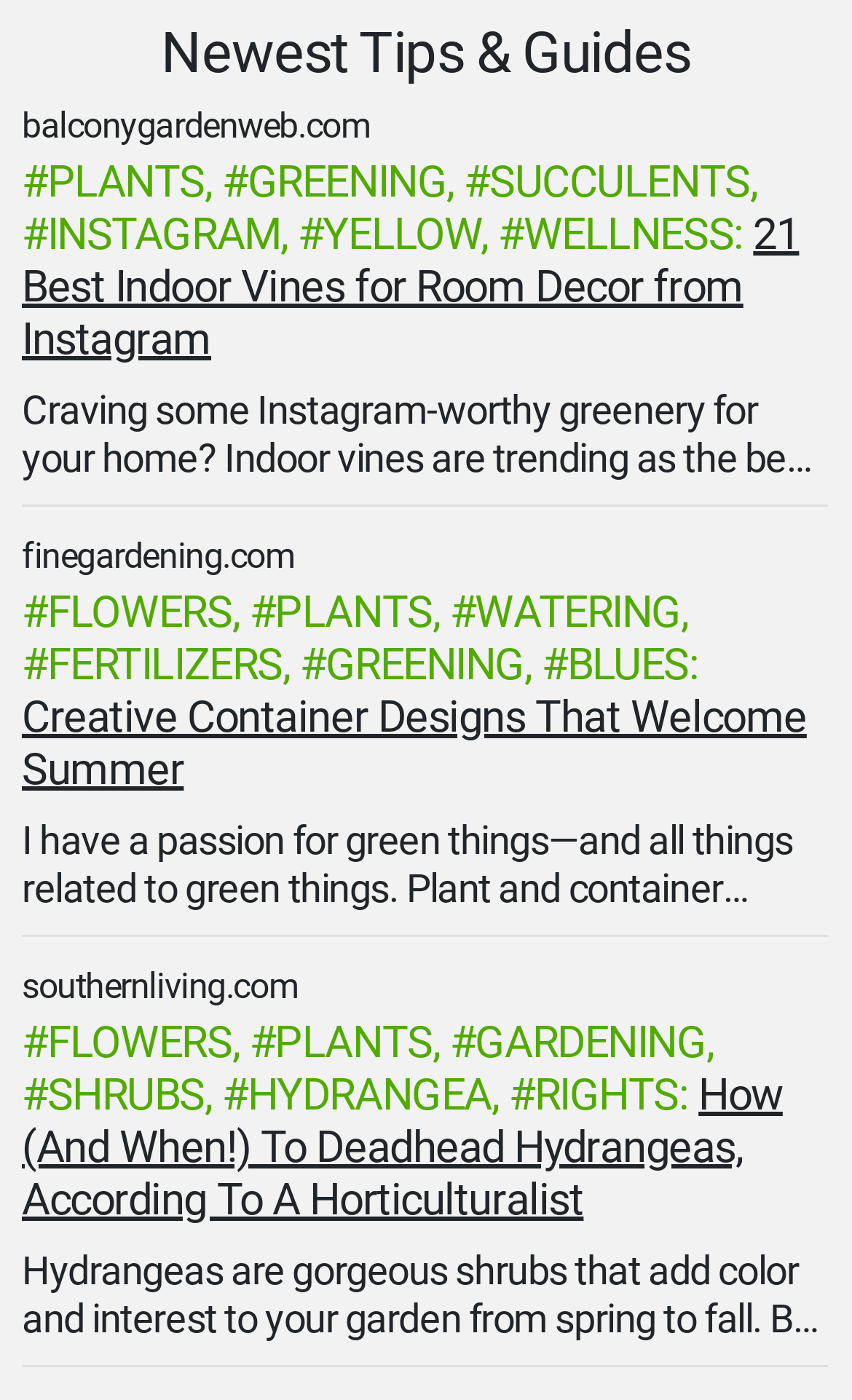Indicate the bounding box coordinates of the element that needs to be clicked to satisfy the following instruction: "Read about '21 Best Indoor Vines for Room Decor from Instagram'". The coordinates should be four float numbers between 0 and 1, i.e., [left, top, right, bottom].

[0.026, 0.148, 0.938, 0.261]